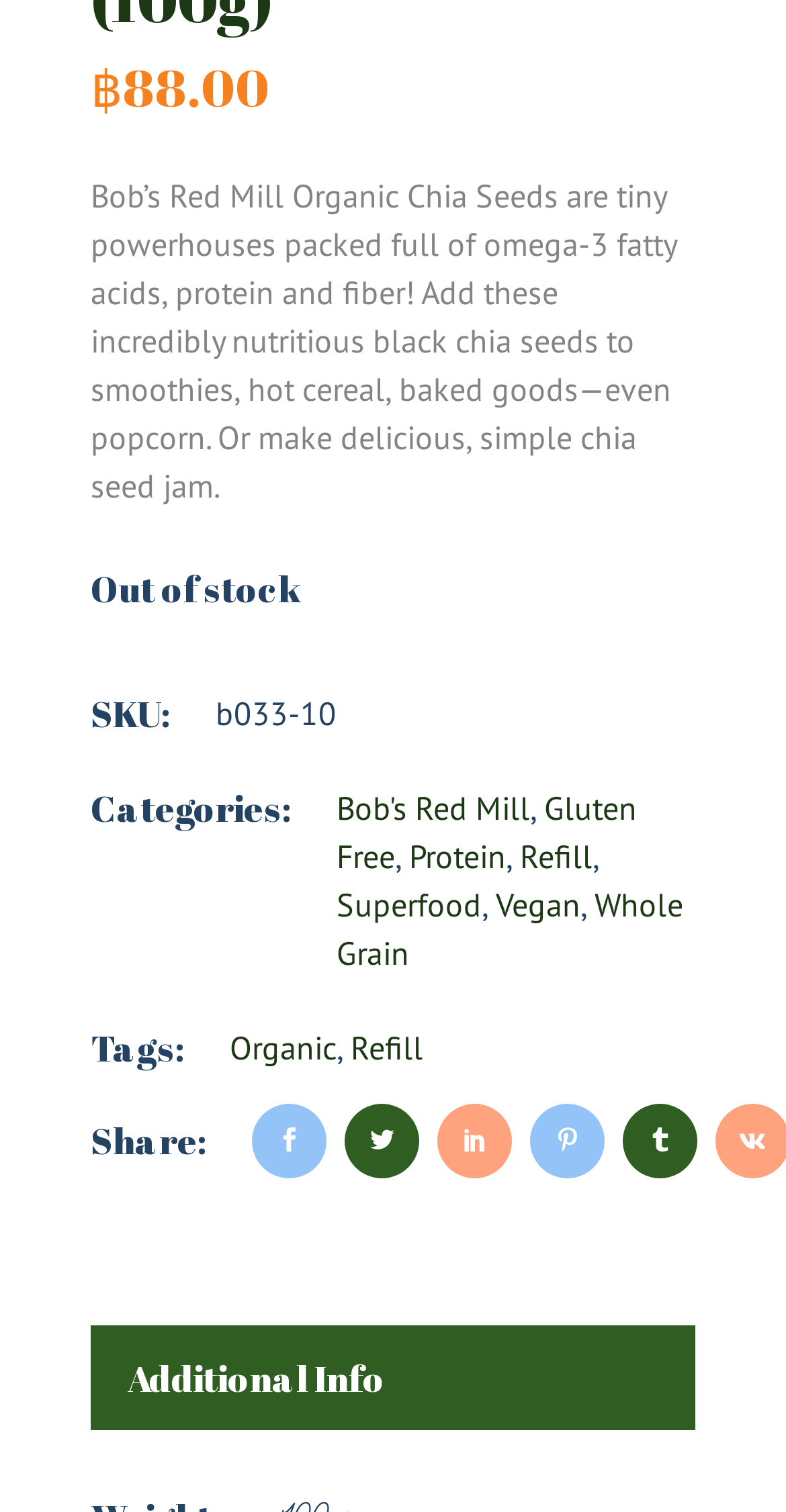Determine the coordinates of the bounding box for the clickable area needed to execute this instruction: "View product details".

[0.115, 0.116, 0.859, 0.334]